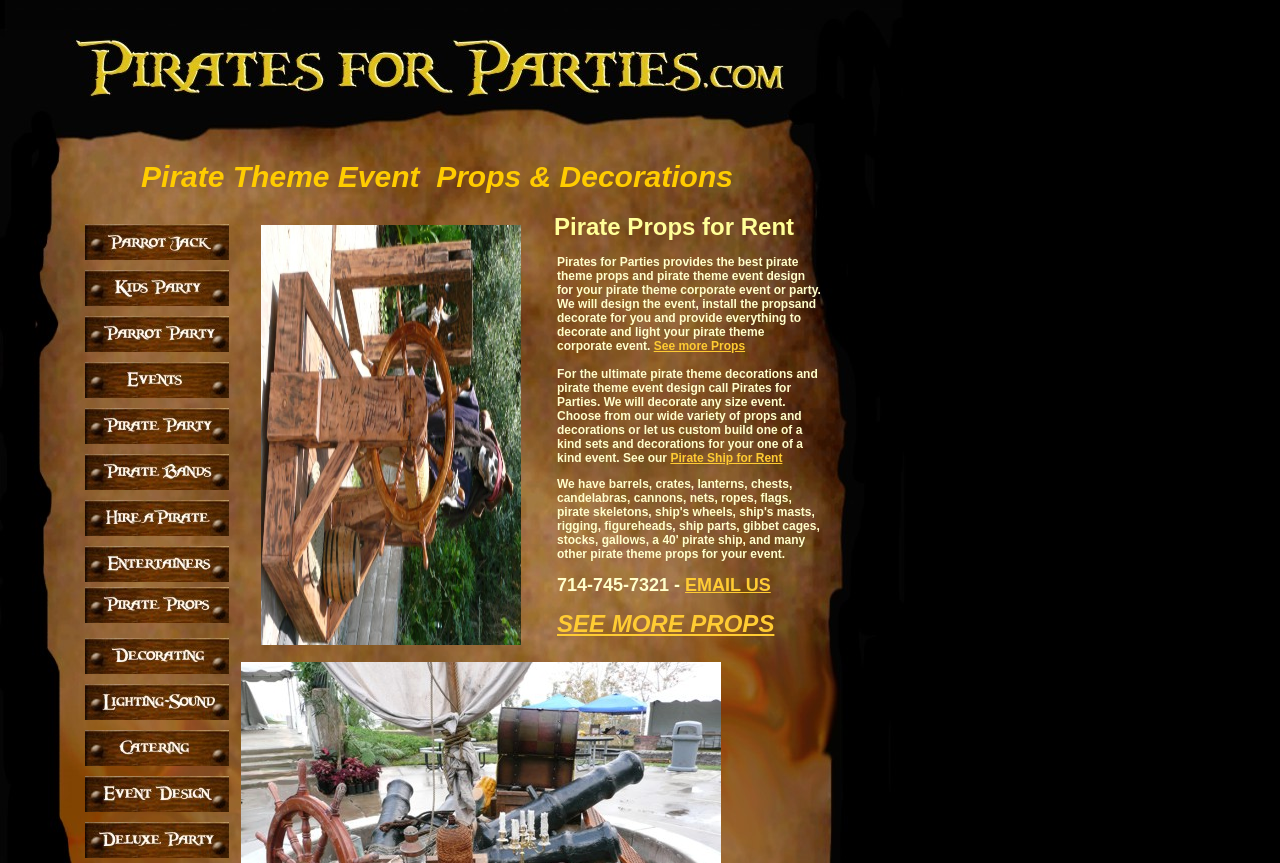Construct a comprehensive caption that outlines the webpage's structure and content.

This webpage is about pirate theme props for rent and event design services. At the top, there is a heading "Pirate Props for Rent" followed by a brief introduction to the company, Pirates for Parties, which provides pirate theme props and event design services for corporate events and parties. 

Below the introduction, there is a table with multiple rows, each containing a link to a specific prop or decoration. The table takes up a significant portion of the left side of the page. 

On the right side of the page, there is a large image of a sunken pirate ship prop, which is likely one of the props available for rent. 

In the middle of the page, there are two paragraphs of text describing the services offered by Pirates for Parties, including event design, prop installation, and decoration. There are also links to "See more Props" and "Pirate Ship for Rent" scattered throughout the text. 

At the bottom of the page, there is a phone number and an email address to contact the company. Additionally, there is another link to "SEE MORE PROPS" at the bottom of the page.